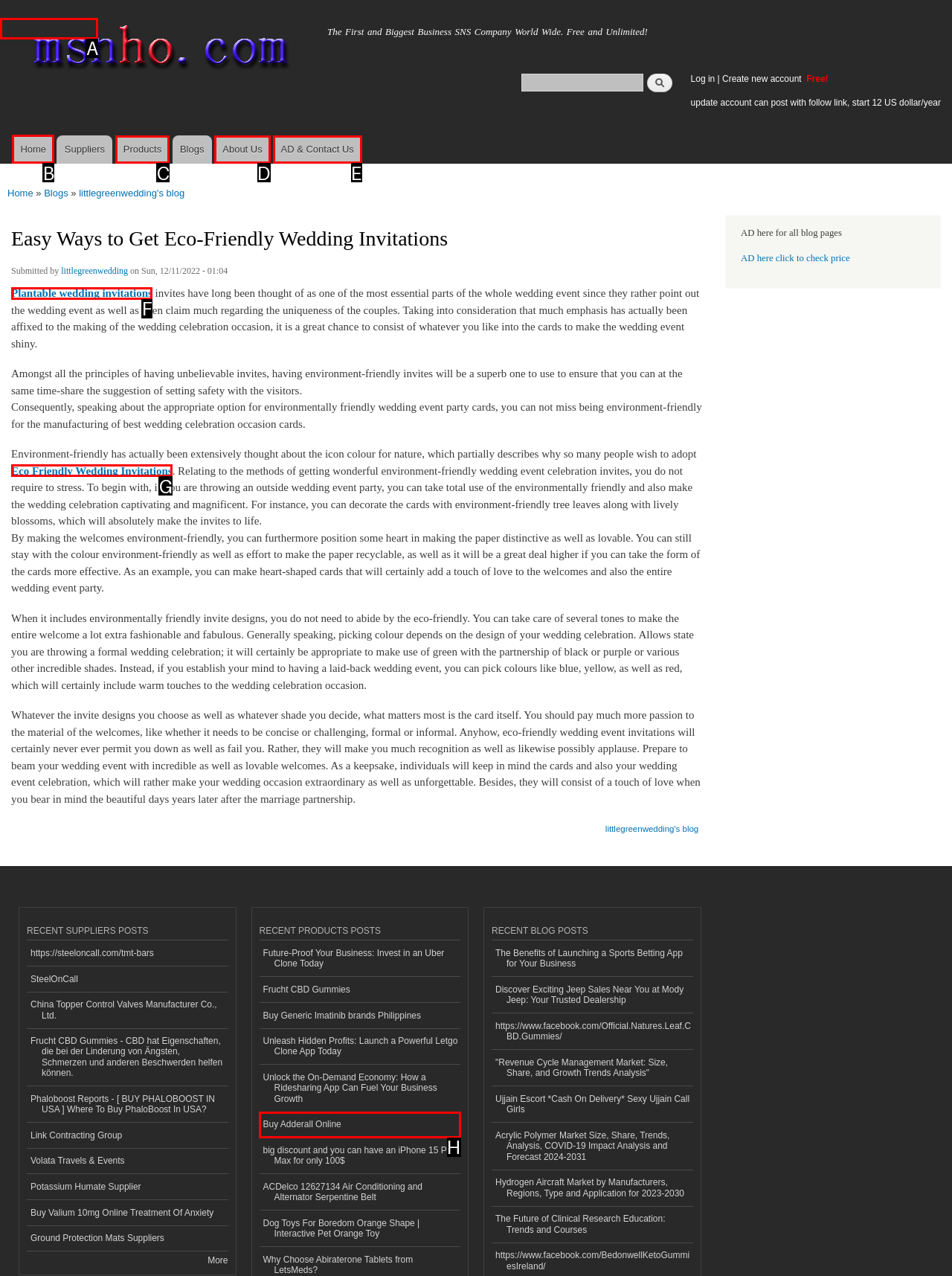Identify the correct option to click in order to complete this task: visit the home page
Answer with the letter of the chosen option directly.

B